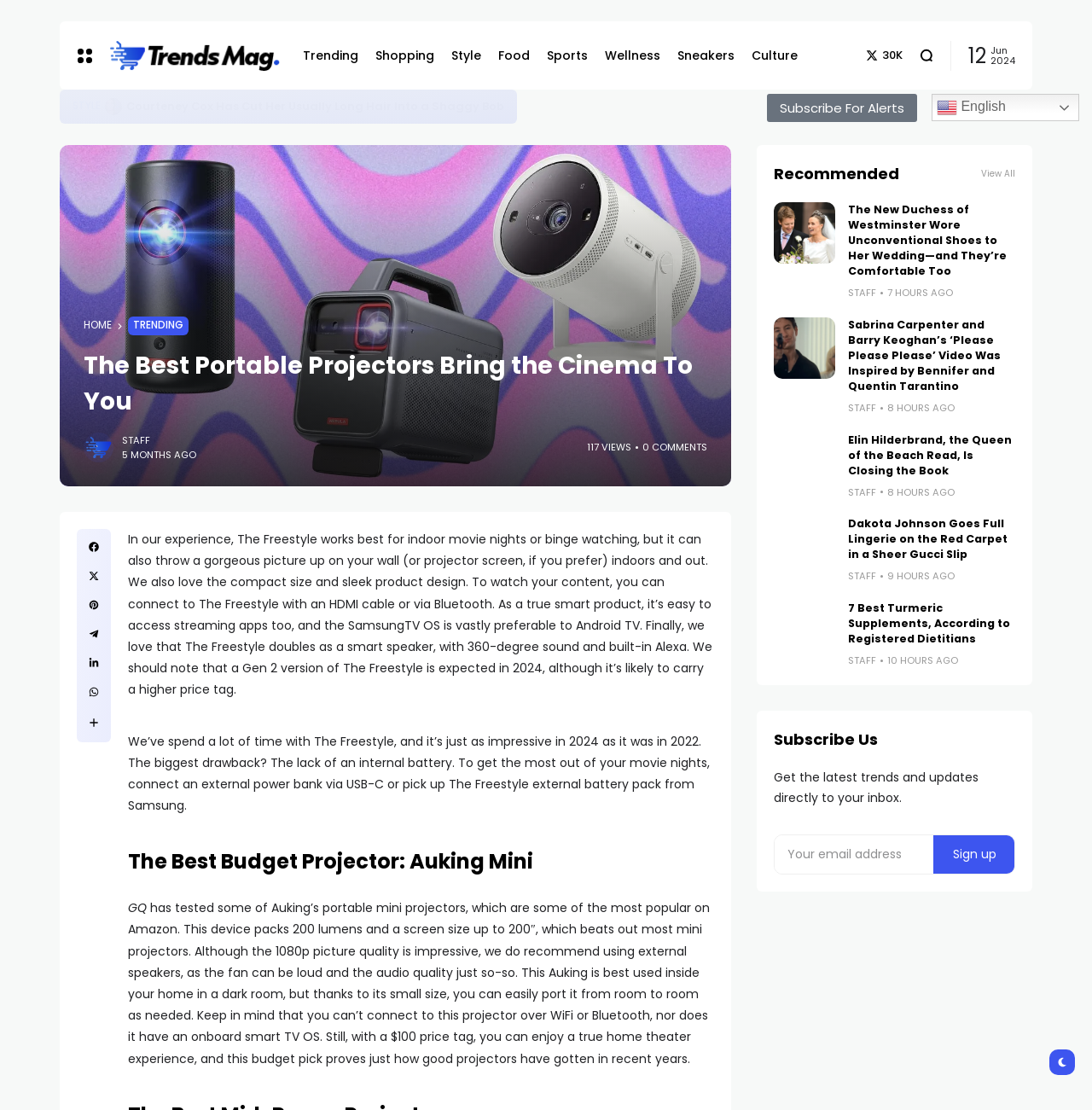What is the price of the Auking Mini projector?
Please utilize the information in the image to give a detailed response to the question.

The price of the Auking Mini projector can be found in the second paragraph of the article, where it says 'Still, with a $100 price tag, you can enjoy a true home theater experience...'.